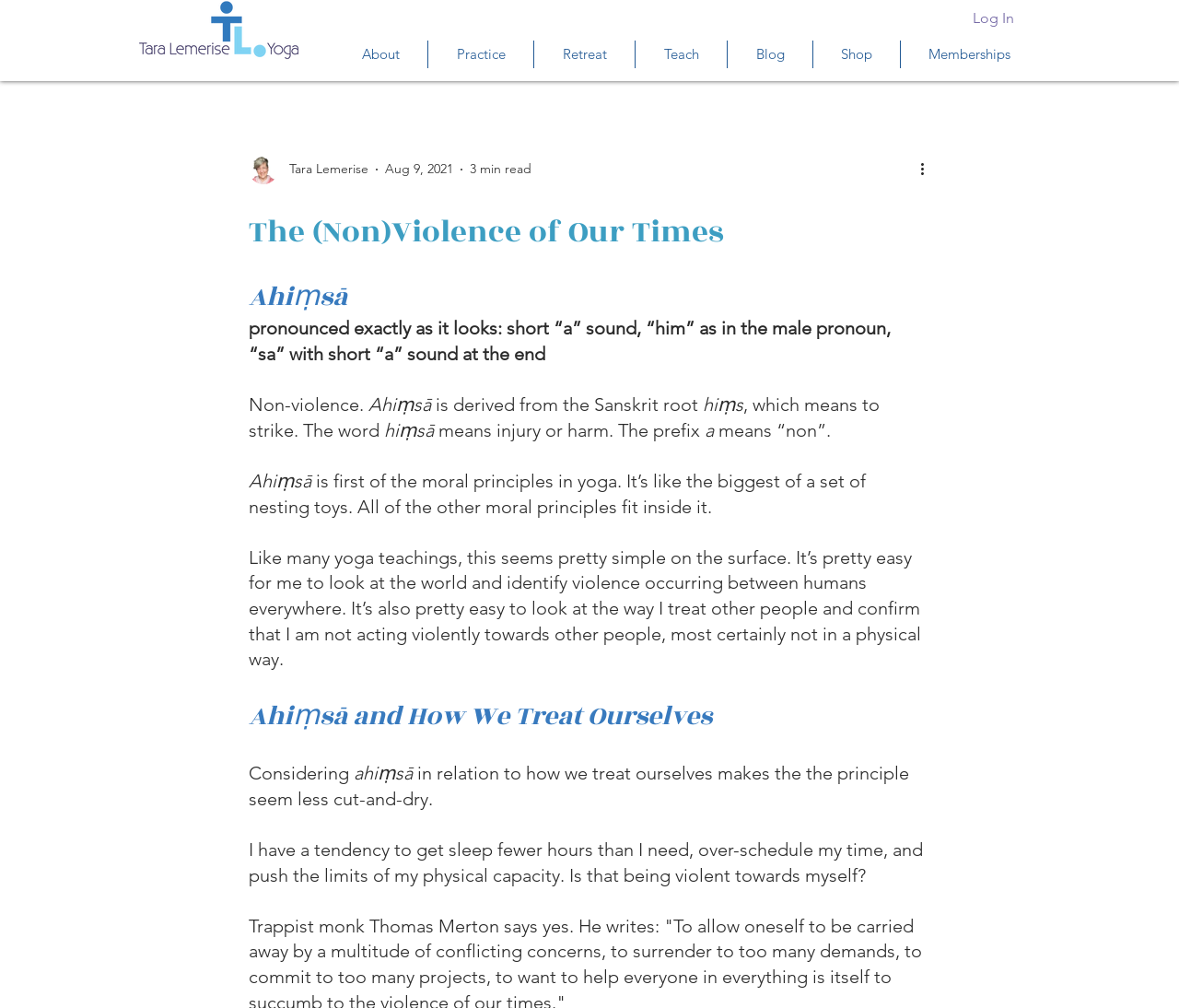Extract the bounding box coordinates for the UI element described as: "Tara Lemerise".

[0.211, 0.153, 0.312, 0.183]